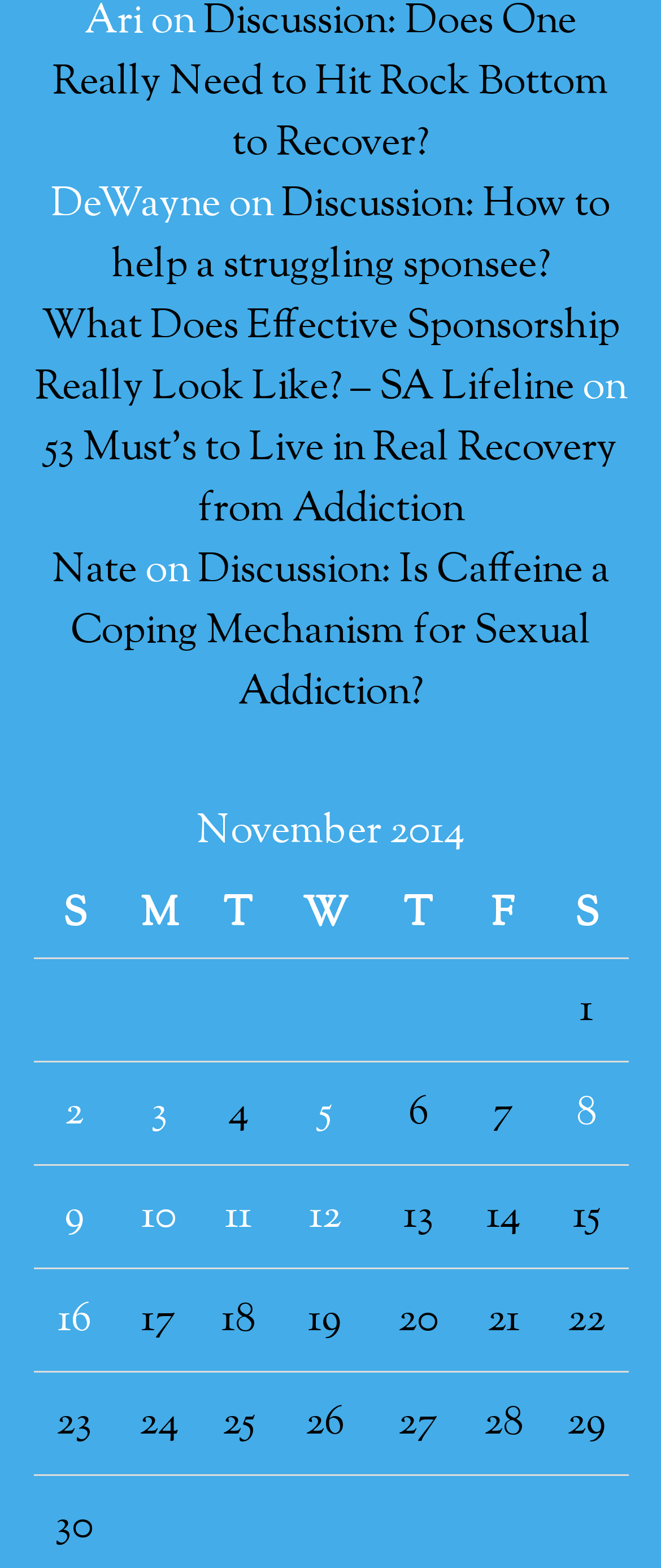How many columns are there in the table?
Examine the screenshot and reply with a single word or phrase.

7